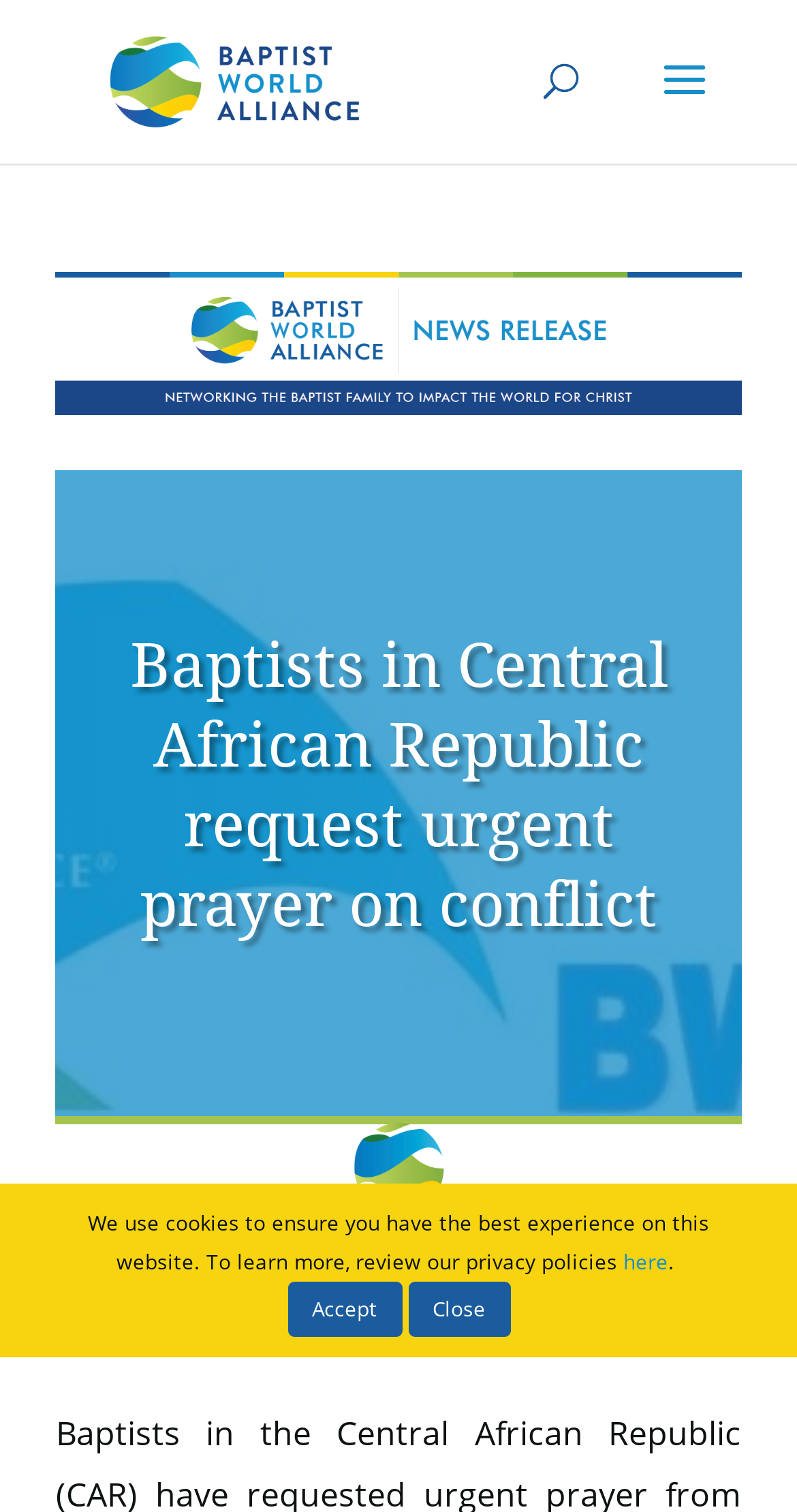How many navigation links are there?
Answer with a single word or phrase by referring to the visual content.

3